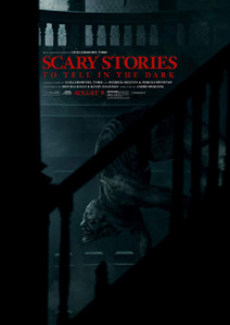What is the release date of the film?
Based on the screenshot, give a detailed explanation to answer the question.

The release date of the film is mentioned below the main title on the poster, which is 'AUGUST 9', indicating the debut of the movie.